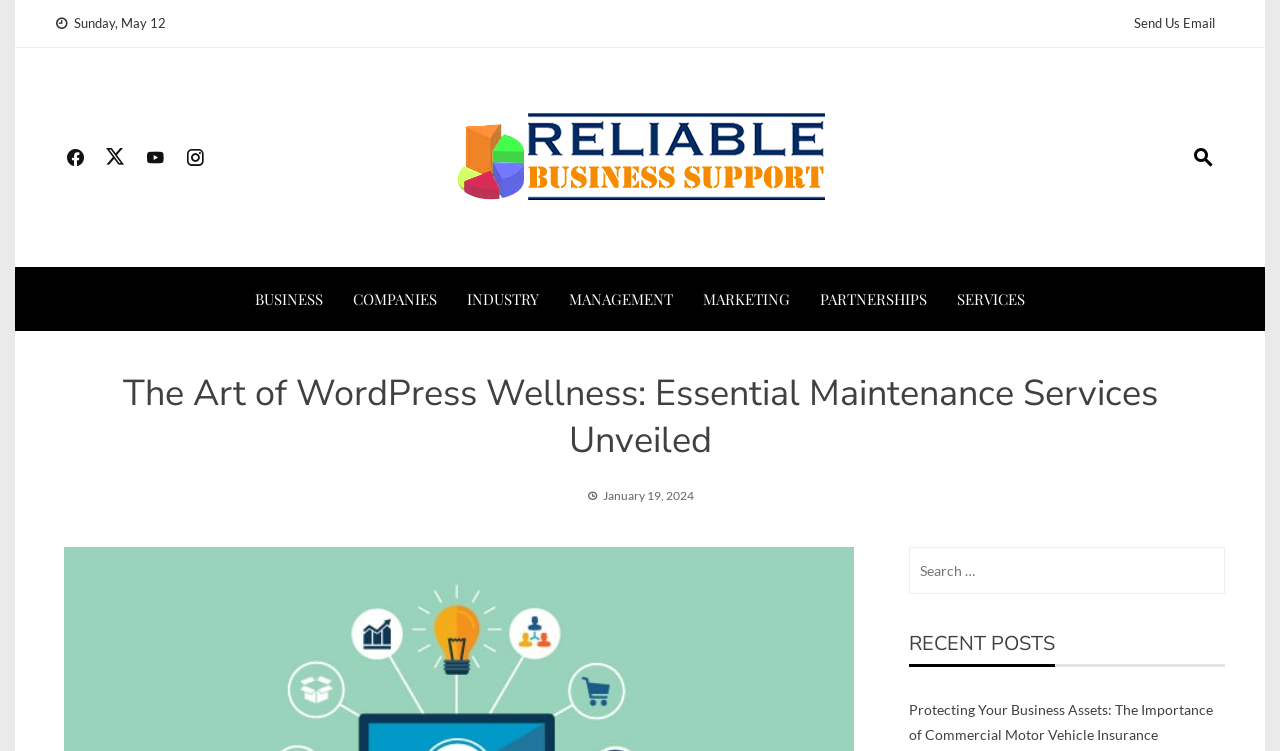Please answer the following question as detailed as possible based on the image: 
How many social media links are there?

I counted the number of social media links by looking at the links with icons, which are located below the date 'Sunday, May 12'. There are four links with icons, so I concluded that there are four social media links.